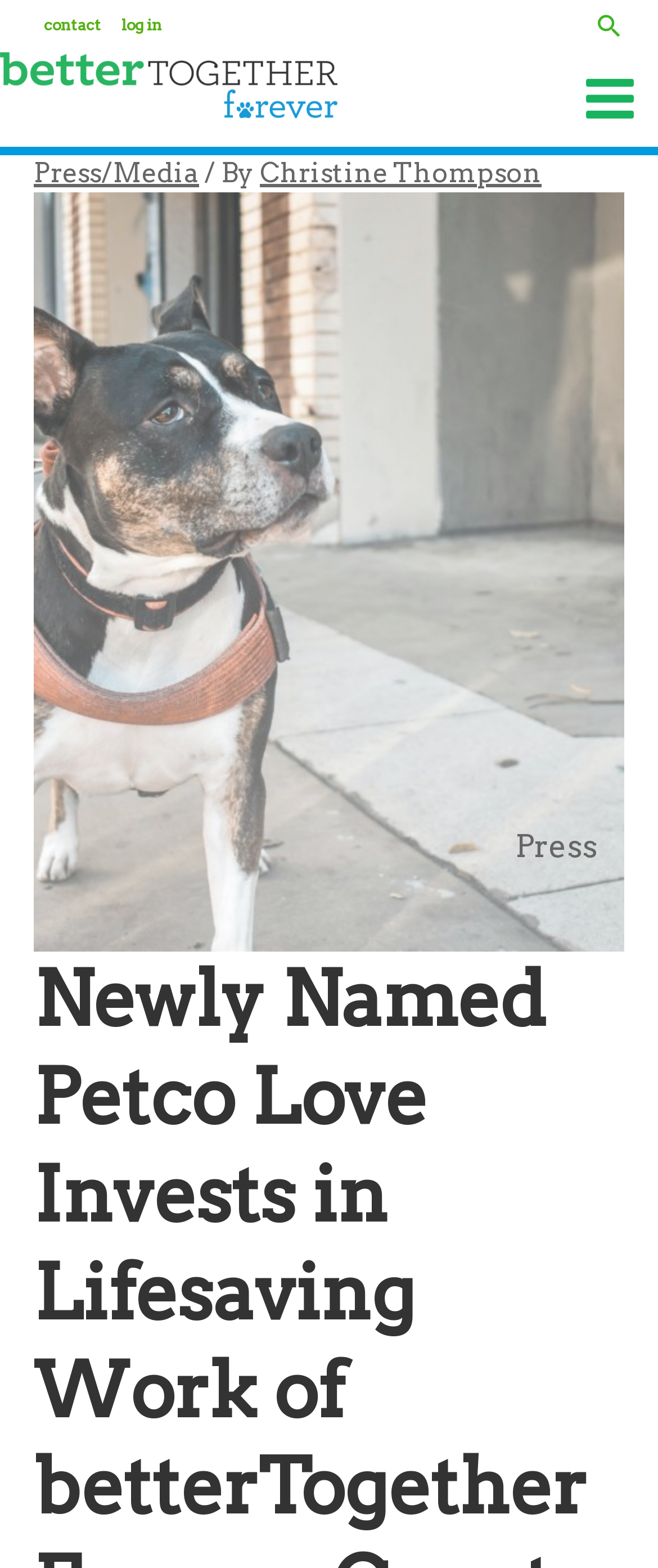Is the search icon on the right side of the webpage?
Could you please answer the question thoroughly and with as much detail as possible?

I checked the bounding box coordinates of the search element and found that its x1 value is 0.903, which is close to 1, indicating that it is located on the right side of the webpage.